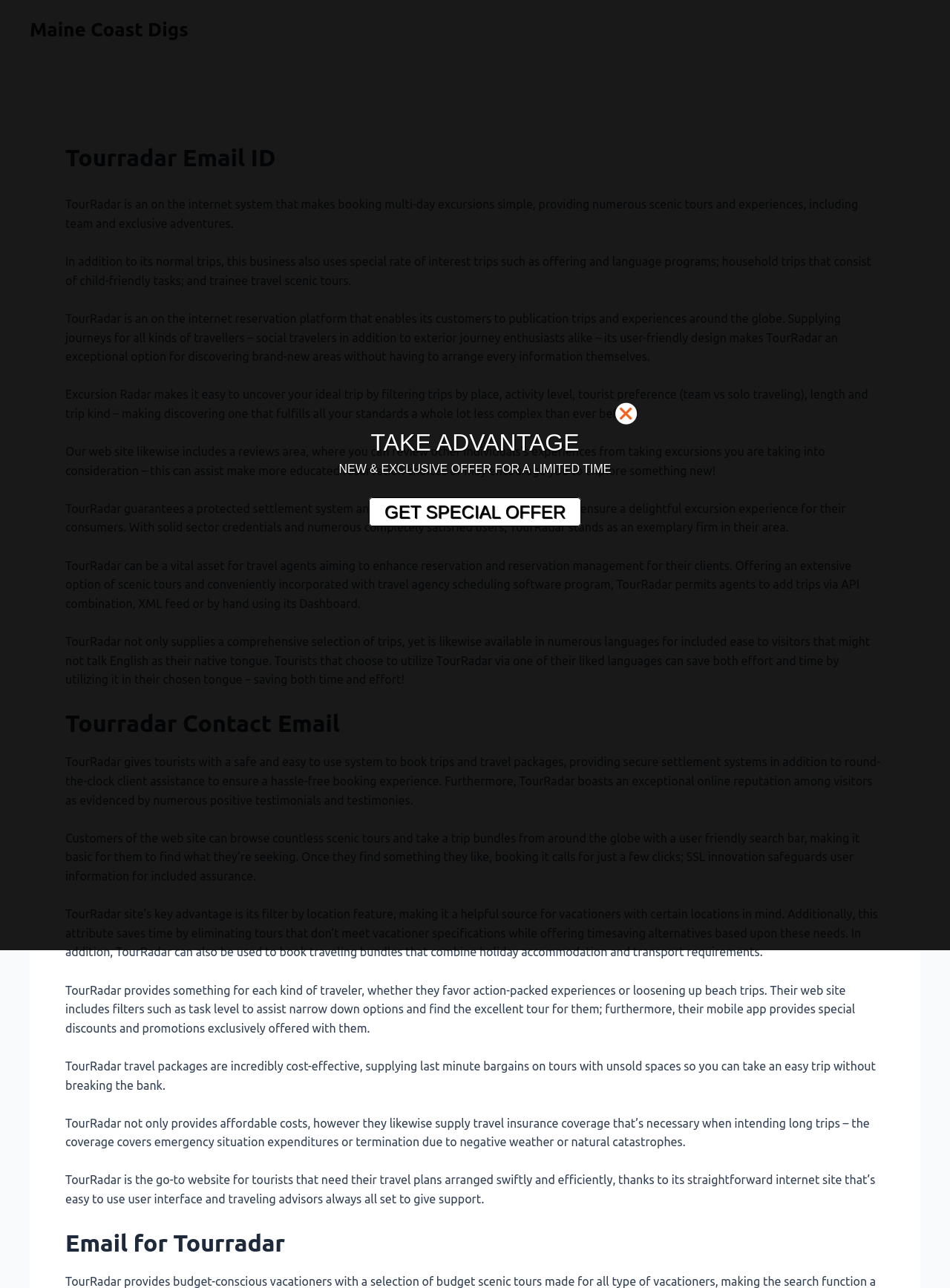What is the benefit of using TourRadar?
Look at the image and construct a detailed response to the question.

The webpage suggests that TourRadar provides a user-friendly design that makes it easy to discover new areas without having to arrange every detail themselves, and also offers a secure payment system and customer support agents to ensure a delightful excursion experience.